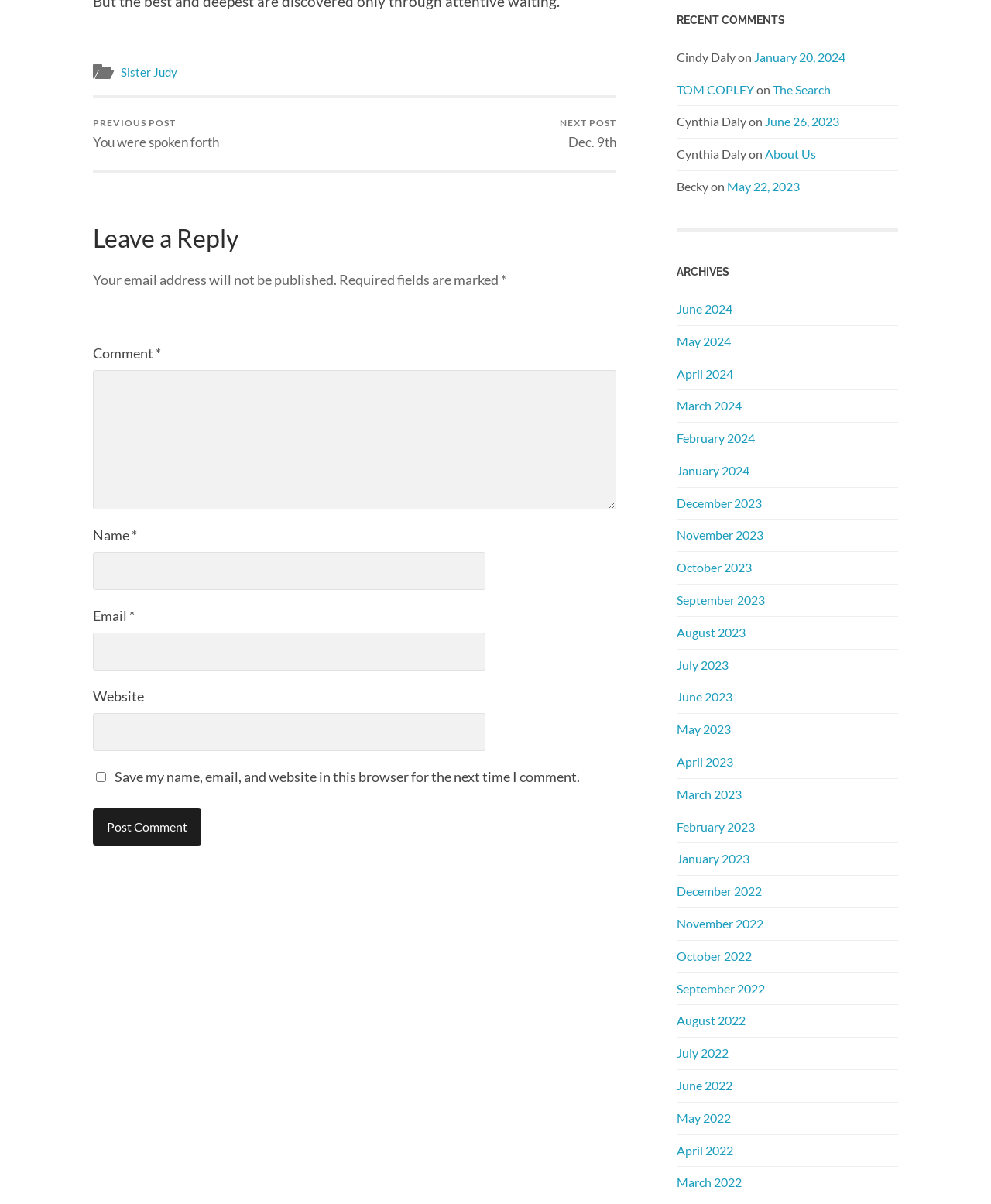Please examine the image and answer the question with a detailed explanation:
What is the most recent month listed in the archives?

The archives section is located at the bottom of the webpage and lists several months. The most recent month listed is June 2024, which is the first month in the list.